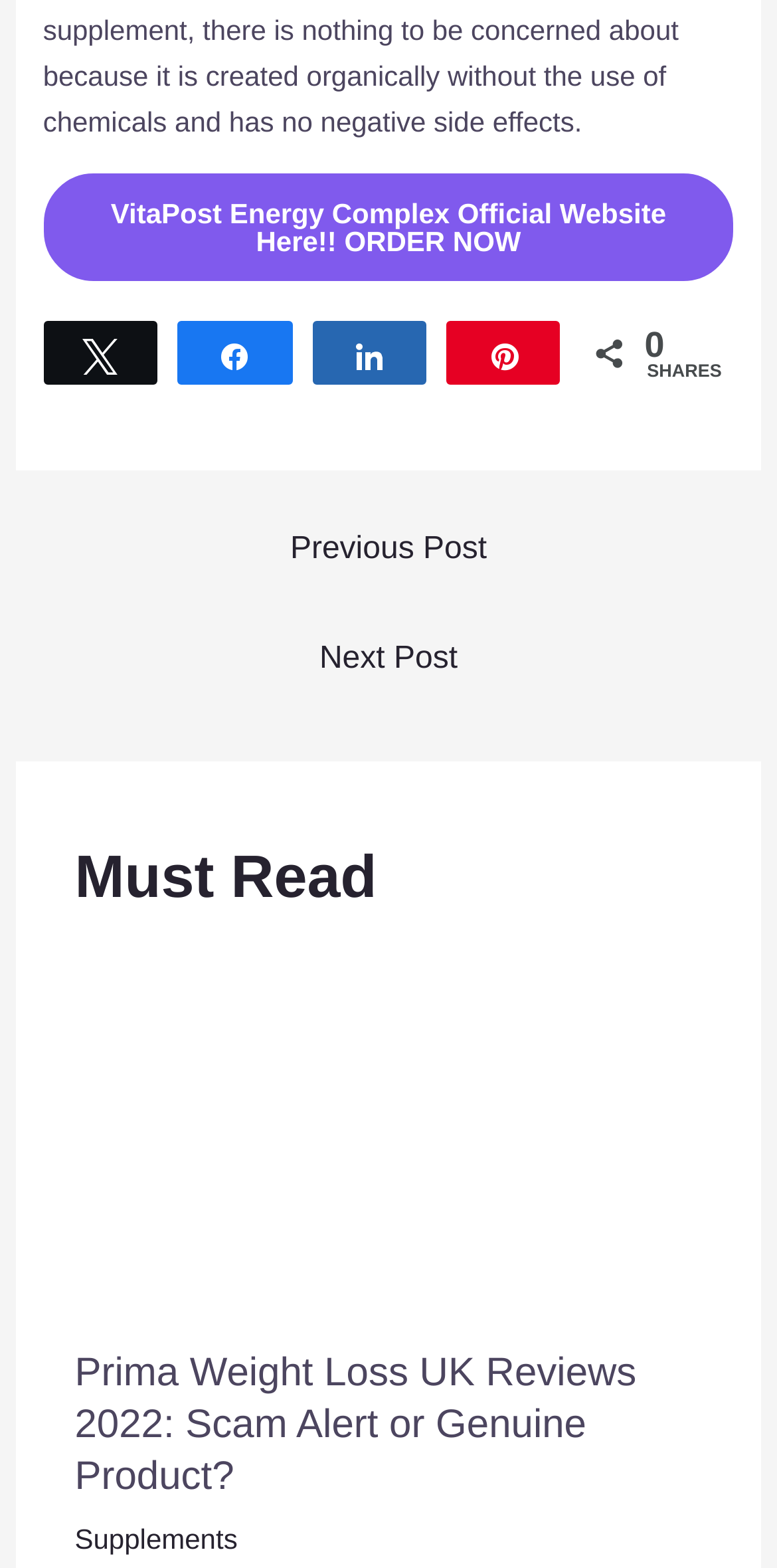What is the image below the heading?
Answer with a single word or short phrase according to what you see in the image.

Prima Weight Loss UK Reviews